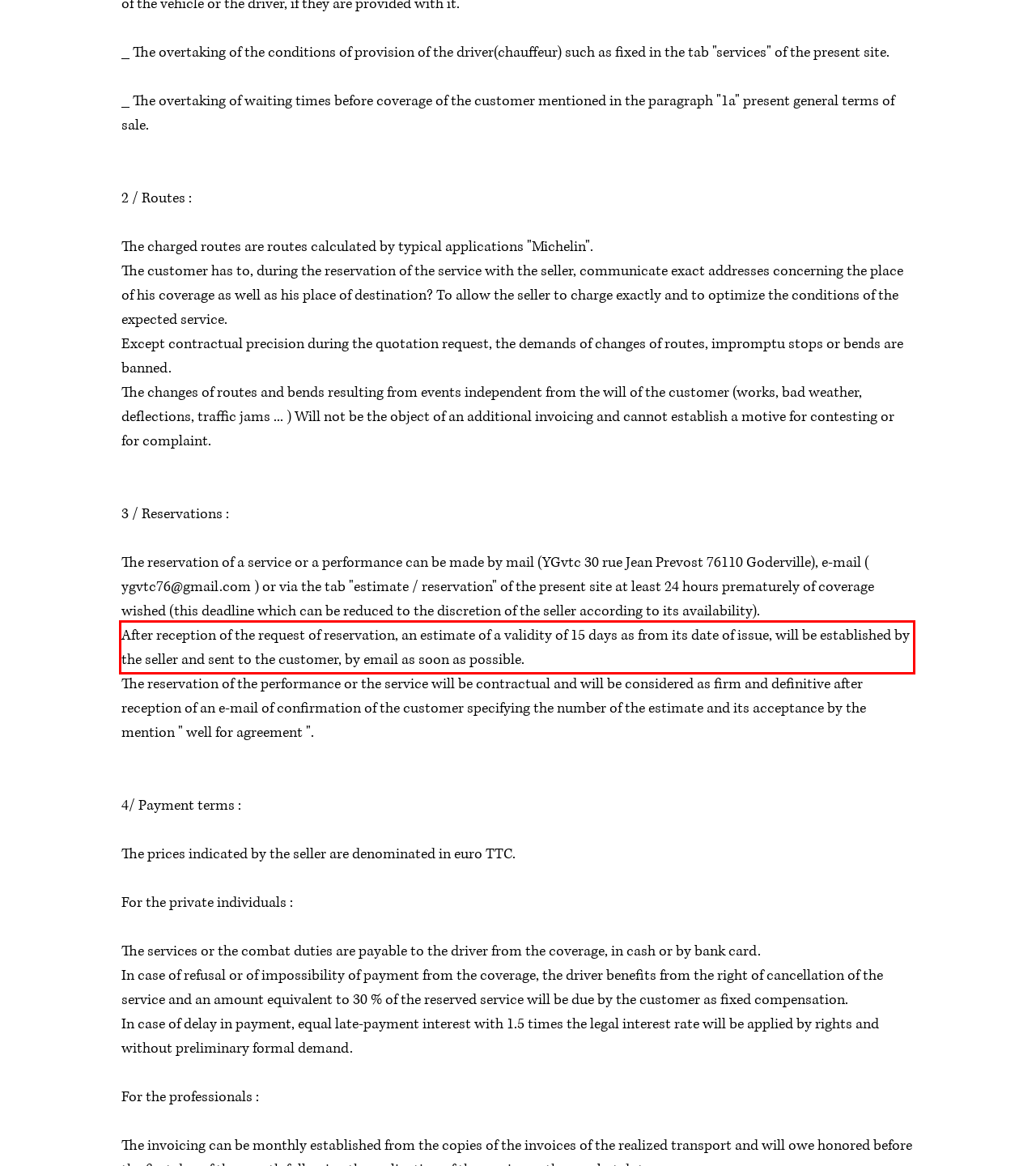Given a screenshot of a webpage, identify the red bounding box and perform OCR to recognize the text within that box.

After reception of the request of reservation, an estimate of a validity of 15 days as from its date of issue, will be established by the seller and sent to the customer, by email as soon as possible.